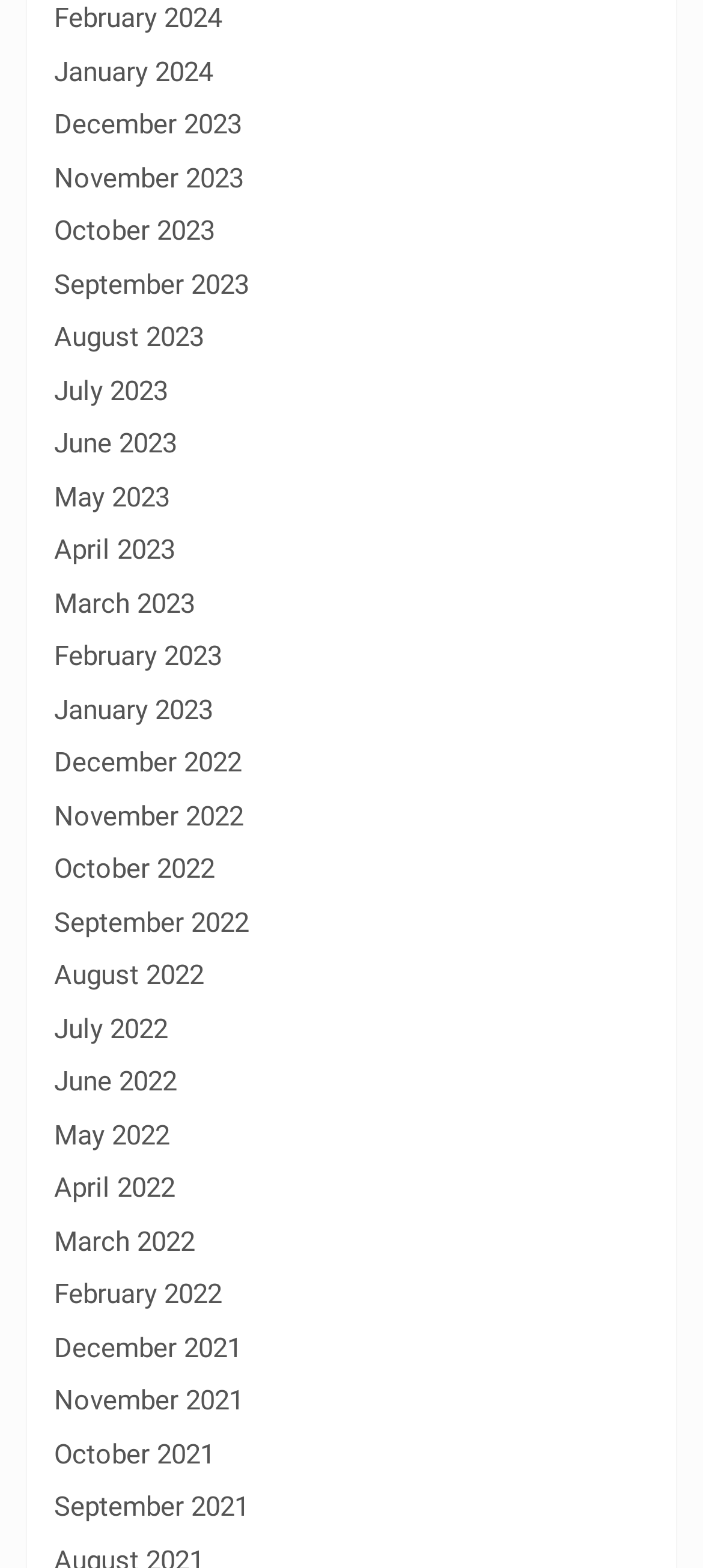Locate the bounding box coordinates of the clickable area to execute the instruction: "Explore June 2022". Provide the coordinates as four float numbers between 0 and 1, represented as [left, top, right, bottom].

[0.077, 0.68, 0.251, 0.7]